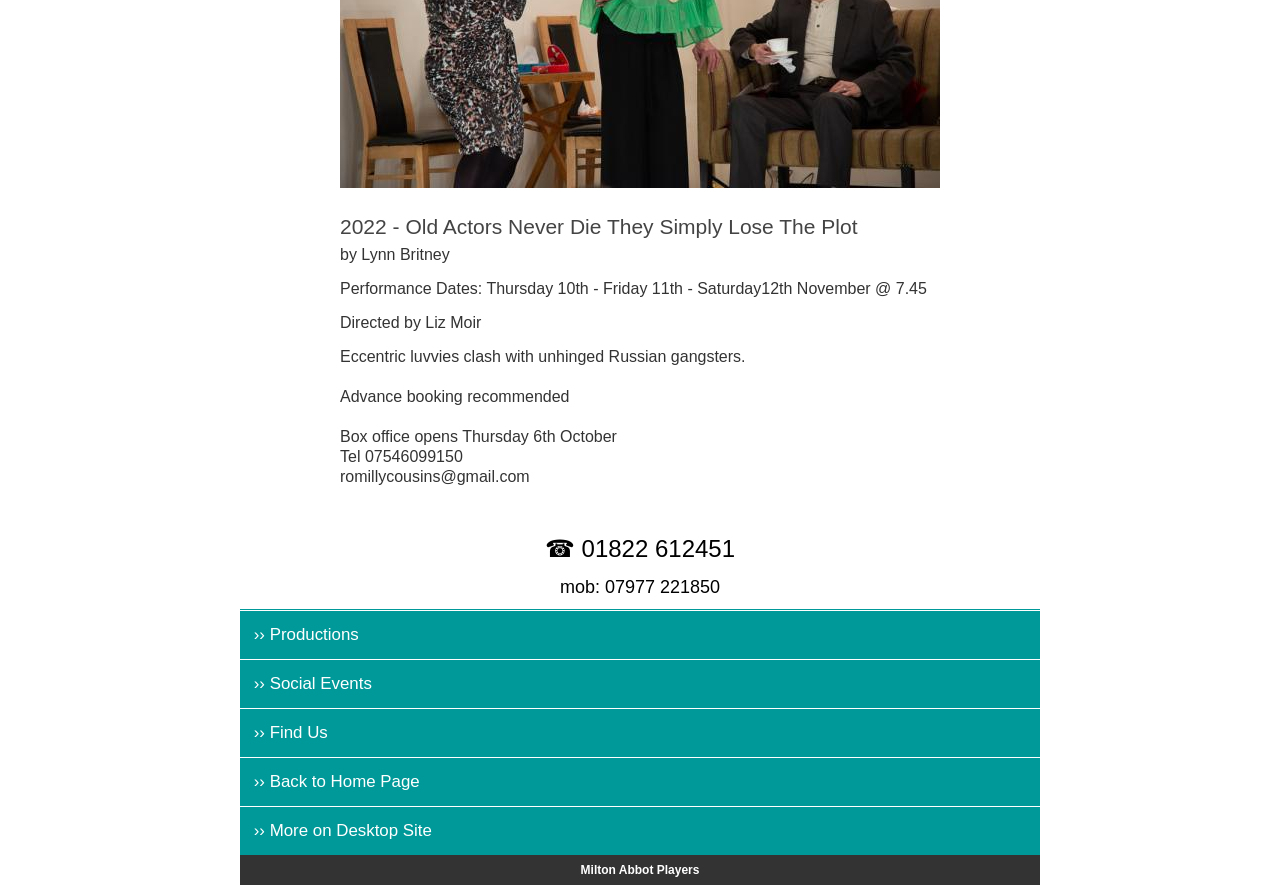Determine the bounding box coordinates of the UI element that matches the following description: "Taster Session No3". The coordinates should be four float numbers between 0 and 1 in the format [left, top, right, bottom].

None